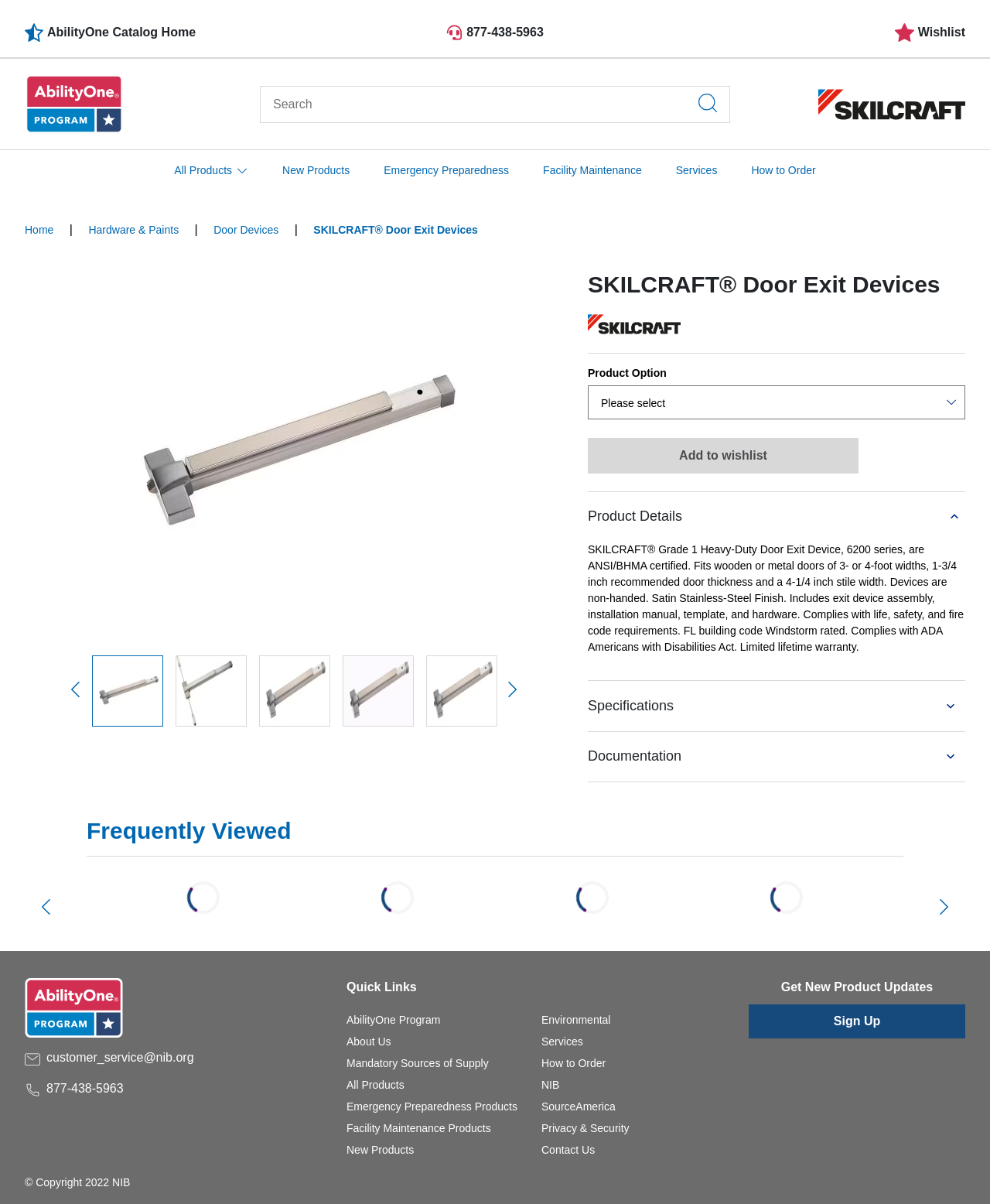What is the brand of the door exit devices?
Please give a well-detailed answer to the question.

The brand of the door exit devices can be determined by looking at the heading 'SKILCRAFT Door Exit Devices' on the webpage, which indicates that the brand of the door exit devices is SKILCRAFT.